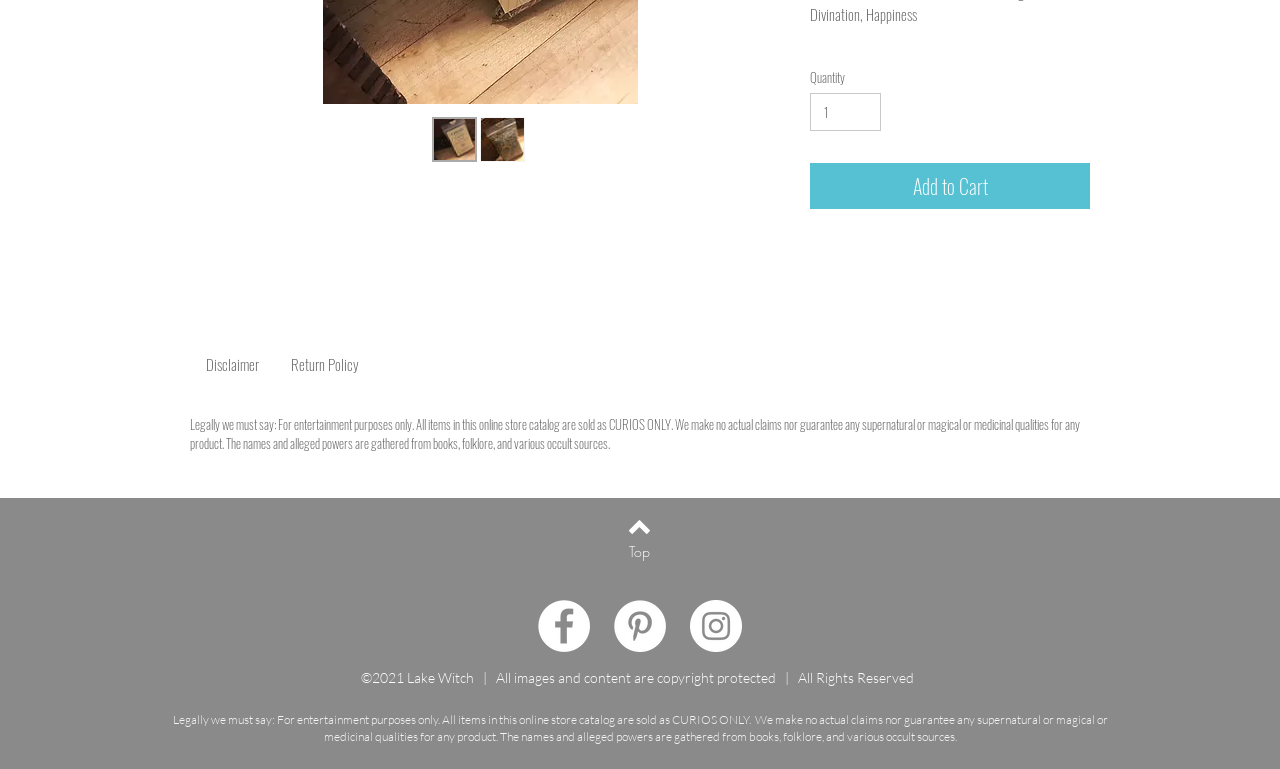Given the description of the UI element: "Top", predict the bounding box coordinates in the form of [left, top, right, bottom], with each value being a float between 0 and 1.

[0.461, 0.704, 0.538, 0.73]